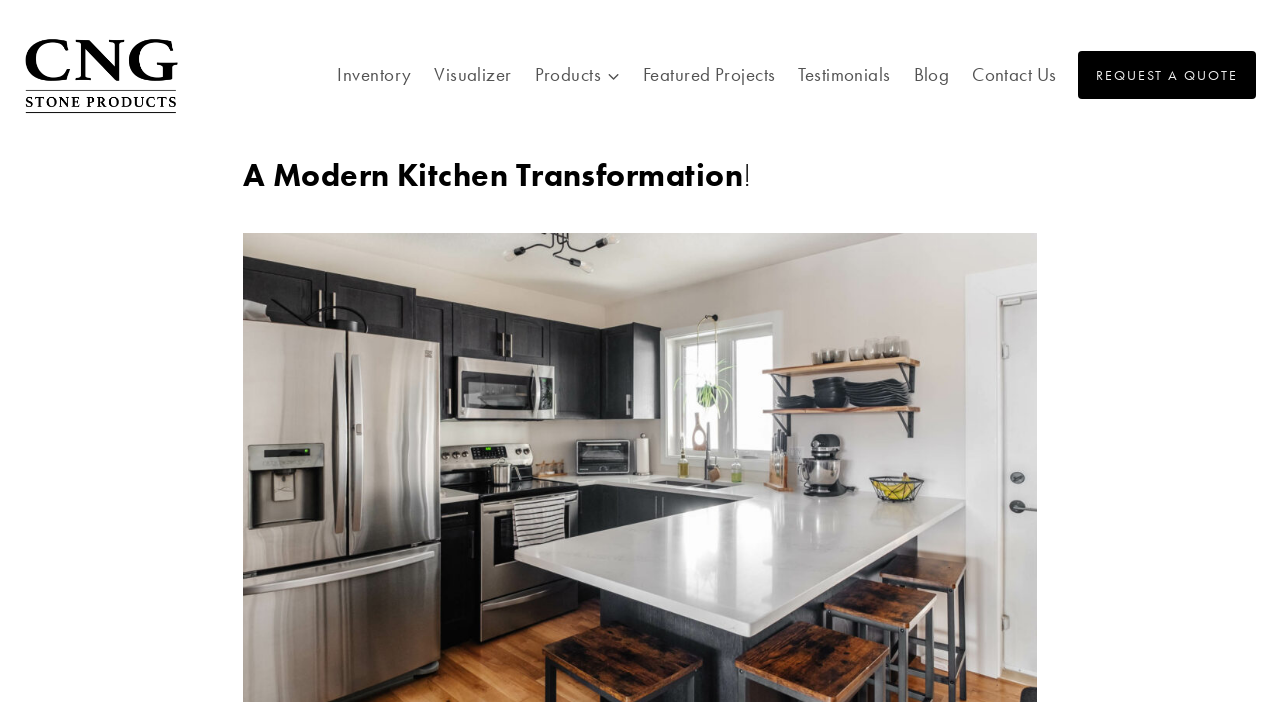Provide the bounding box coordinates of the HTML element this sentence describes: "Inventory". The bounding box coordinates consist of four float numbers between 0 and 1, i.e., [left, top, right, bottom].

[0.255, 0.069, 0.33, 0.144]